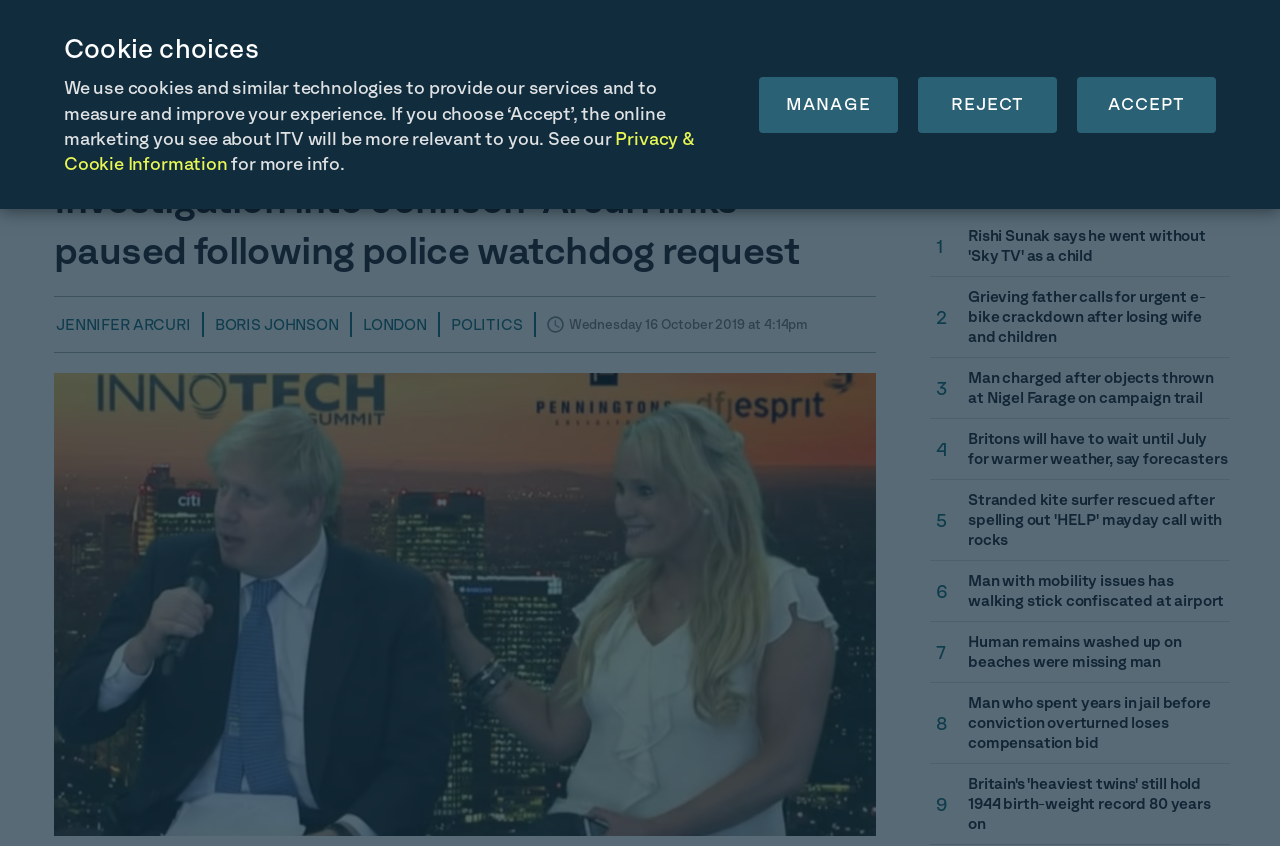Identify and provide the title of the webpage.

Investigation into Johnson-Arcuri links paused following police watchdog request